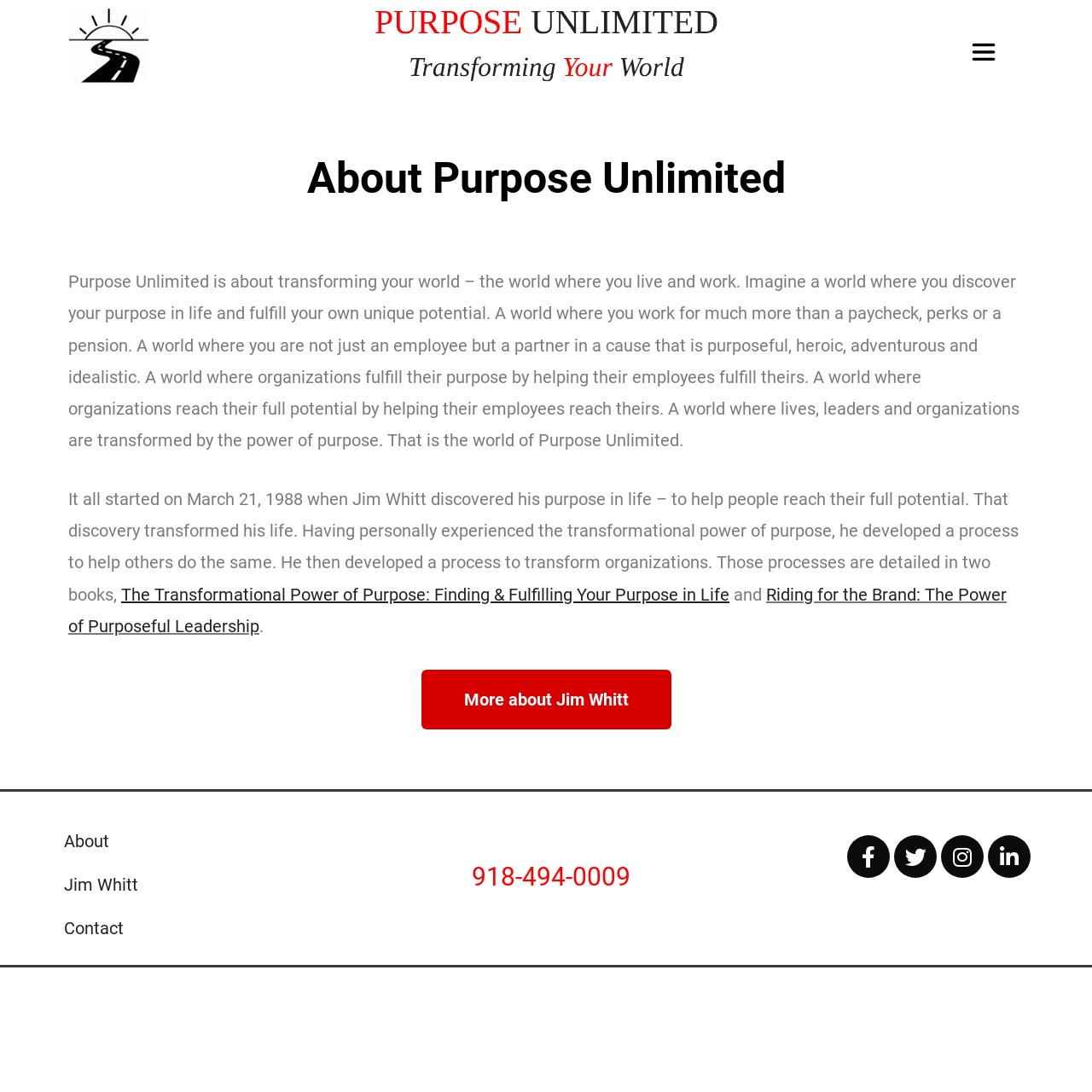What is the phone number provided on the webpage?
Give a one-word or short-phrase answer derived from the screenshot.

918-494-0009